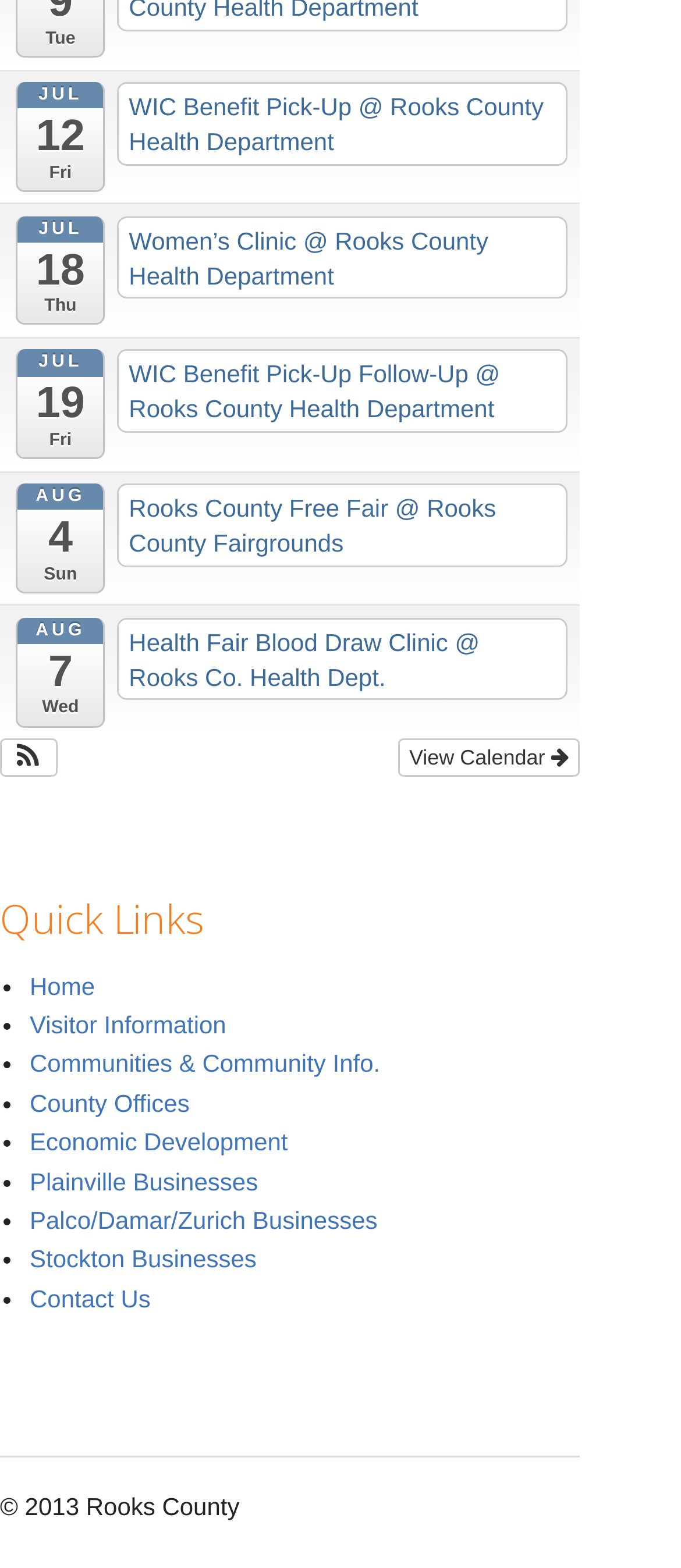How many quick links are available?
Answer with a single word or phrase by referring to the visual content.

9